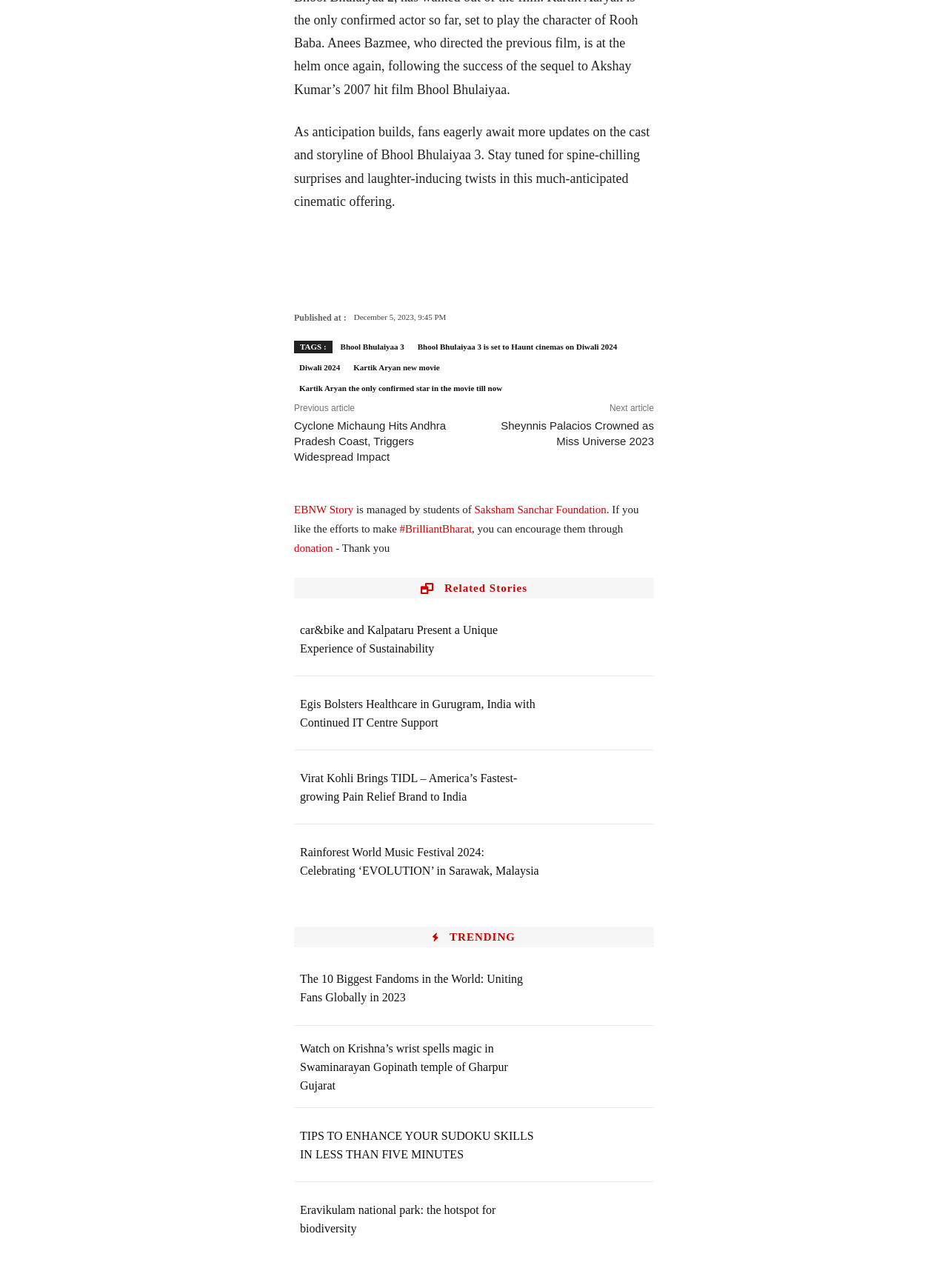Please predict the bounding box coordinates of the element's region where a click is necessary to complete the following instruction: "Visit the previous article". The coordinates should be represented by four float numbers between 0 and 1, i.e., [left, top, right, bottom].

[0.31, 0.313, 0.374, 0.321]